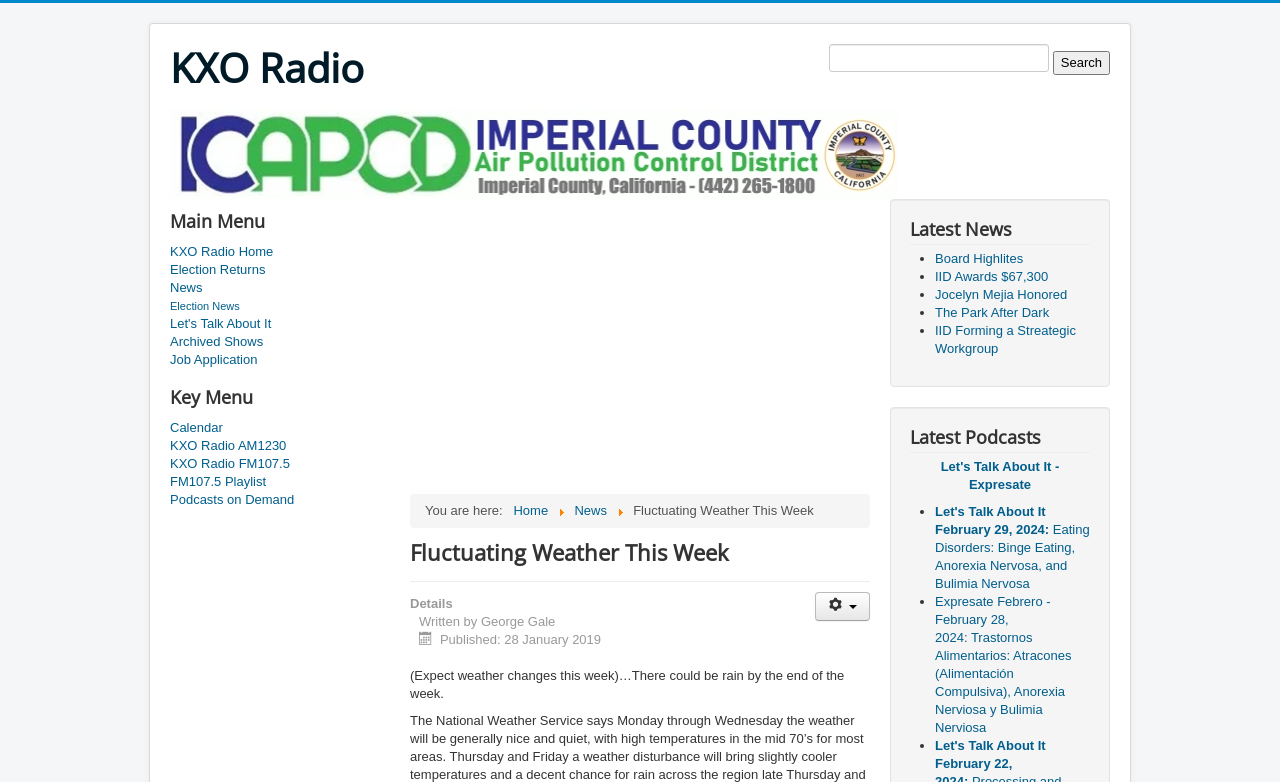What is the main menu item after 'News'?
Using the image as a reference, answer the question with a short word or phrase.

Election Returns